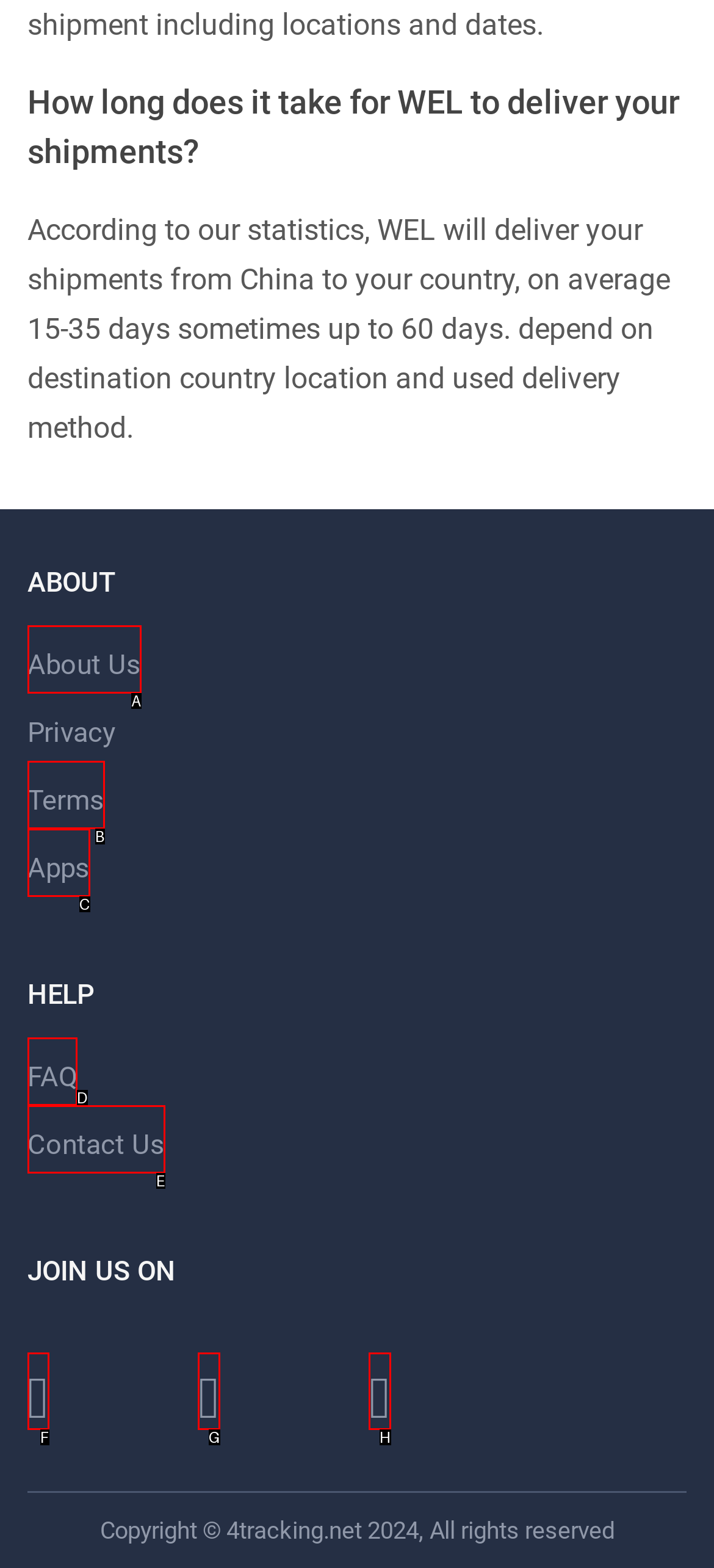Examine the description: Contact Us and indicate the best matching option by providing its letter directly from the choices.

E